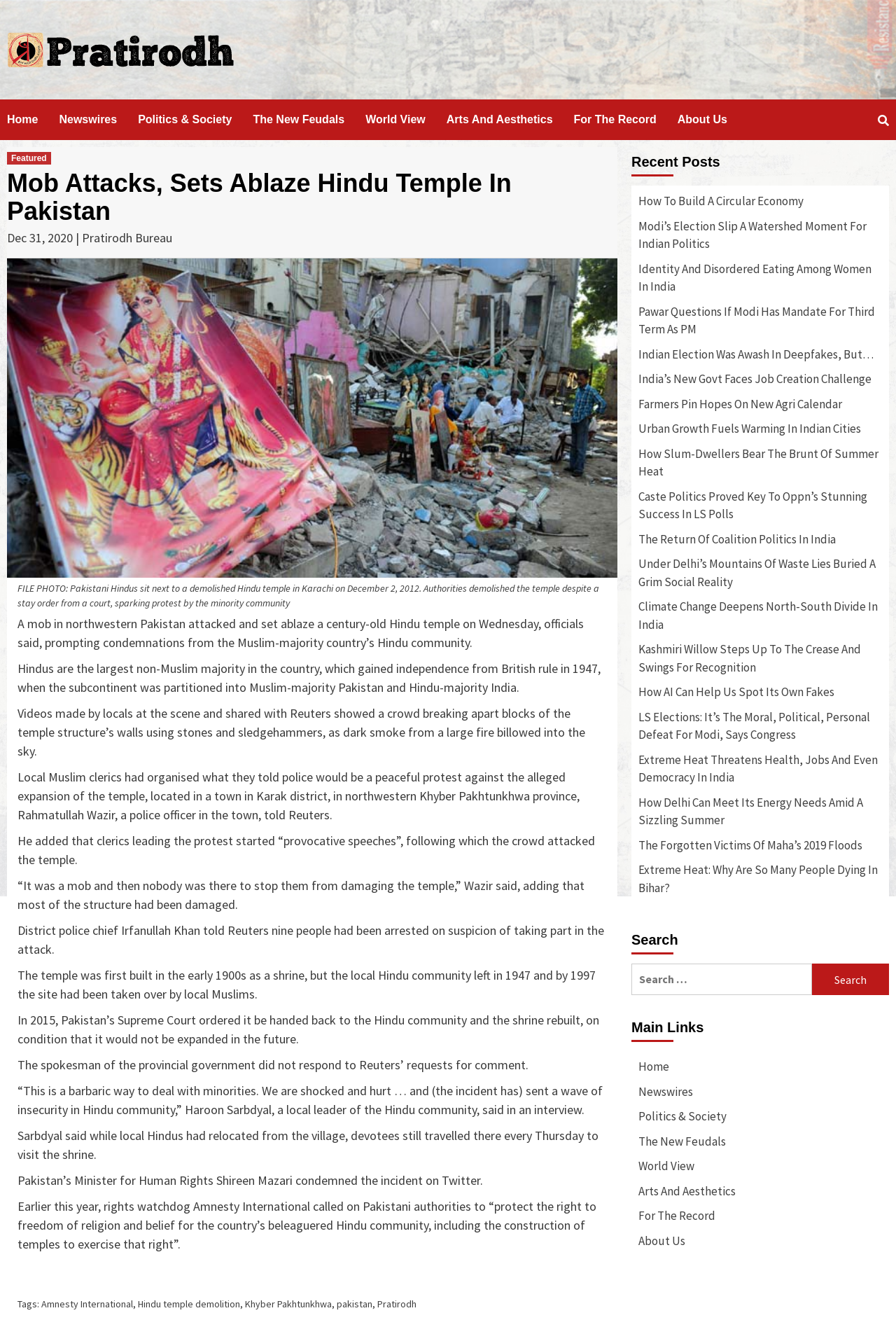Locate the headline of the webpage and generate its content.

Mob Attacks, Sets Ablaze Hindu Temple In Pakistan